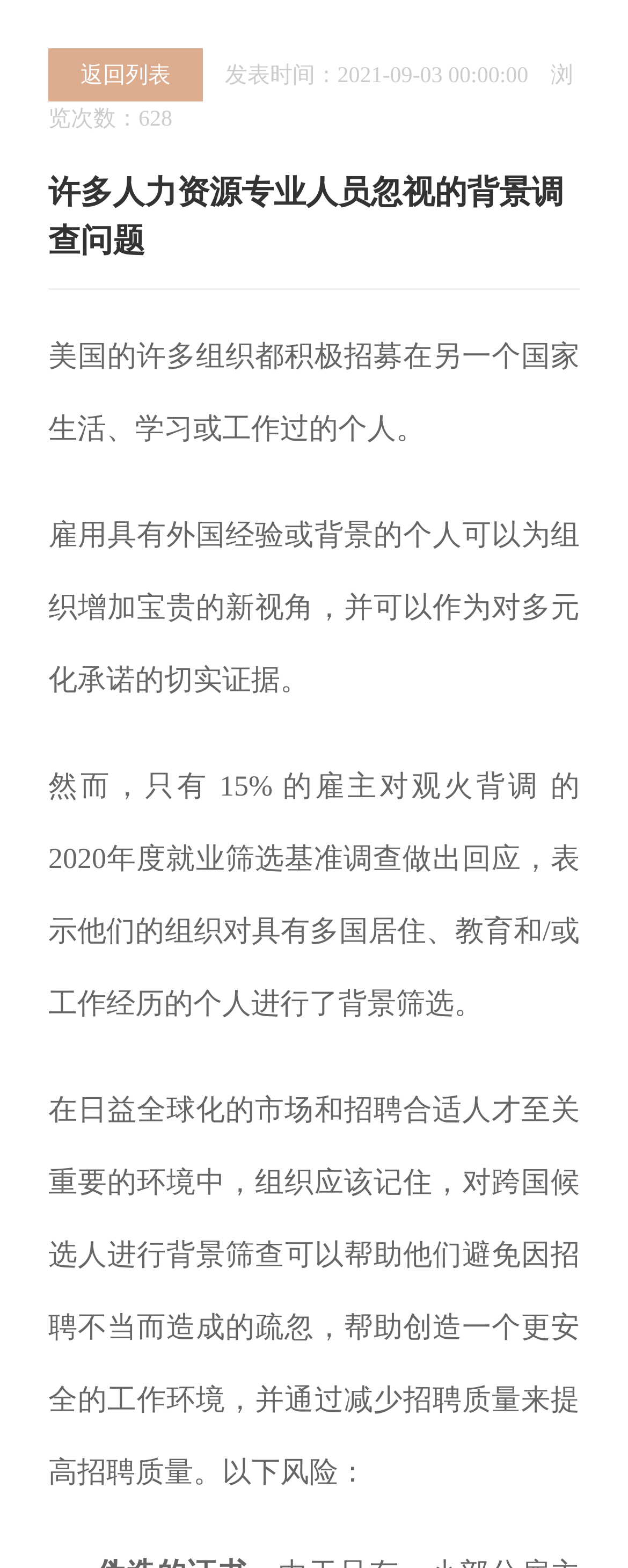Given the description 返回列表, predict the bounding box coordinates of the UI element. Ensure the coordinates are in the format (top-left x, top-left y, bottom-right x, bottom-right y) and all values are between 0 and 1.

[0.077, 0.031, 0.323, 0.065]